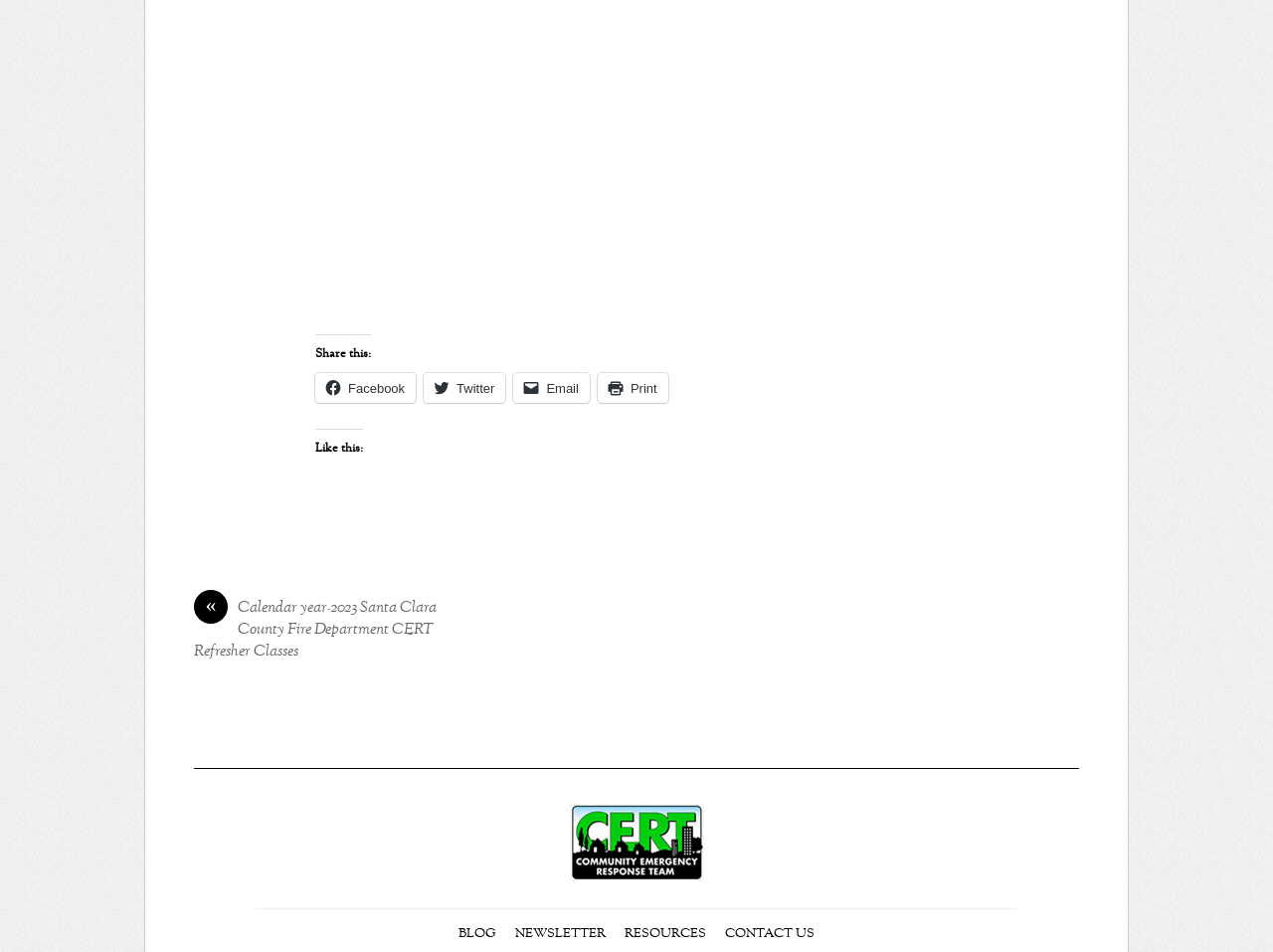Find the bounding box coordinates of the clickable area required to complete the following action: "Contact US".

[0.57, 0.972, 0.64, 0.991]